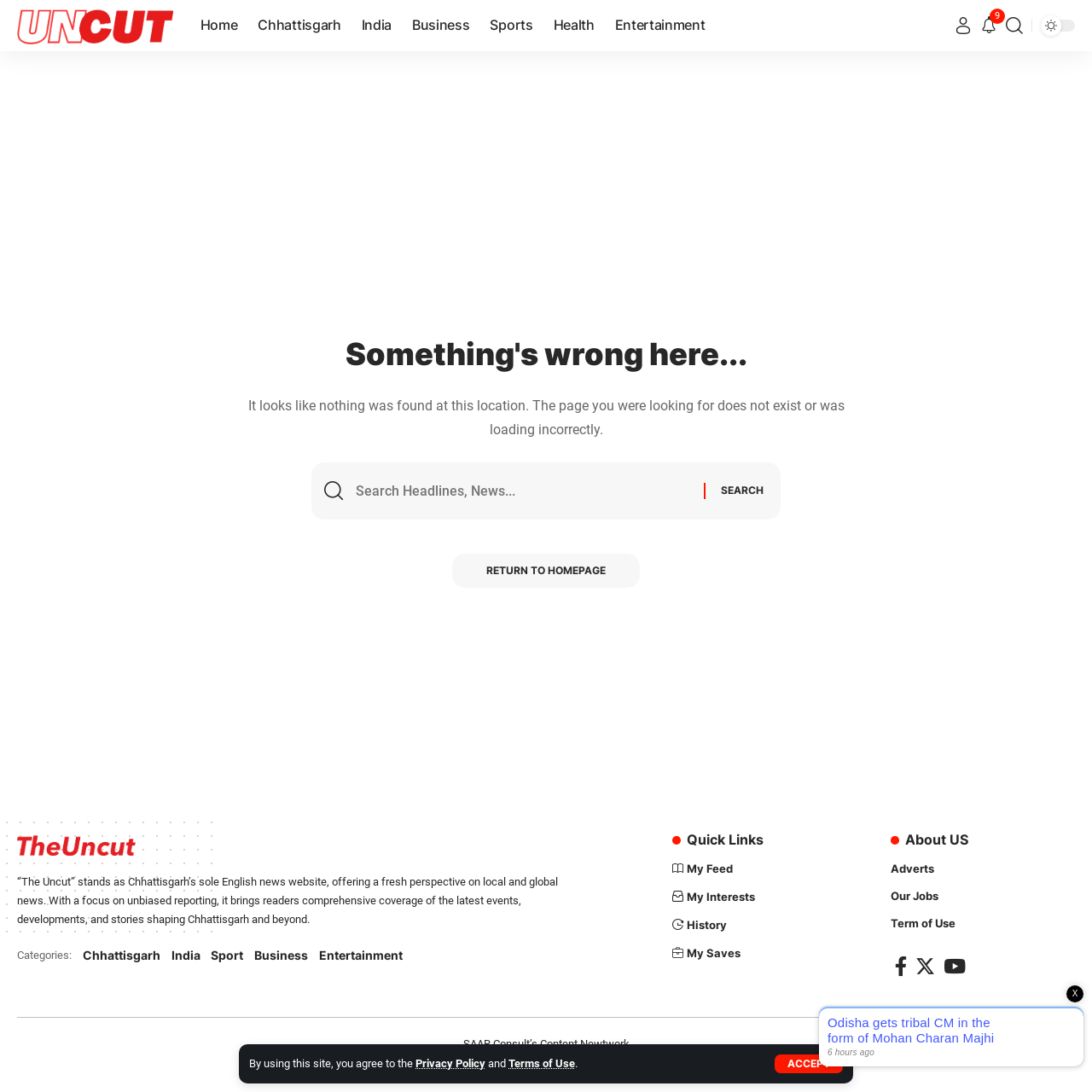Show the bounding box coordinates for the HTML element as described: "Term of Use".

[0.816, 0.833, 0.984, 0.858]